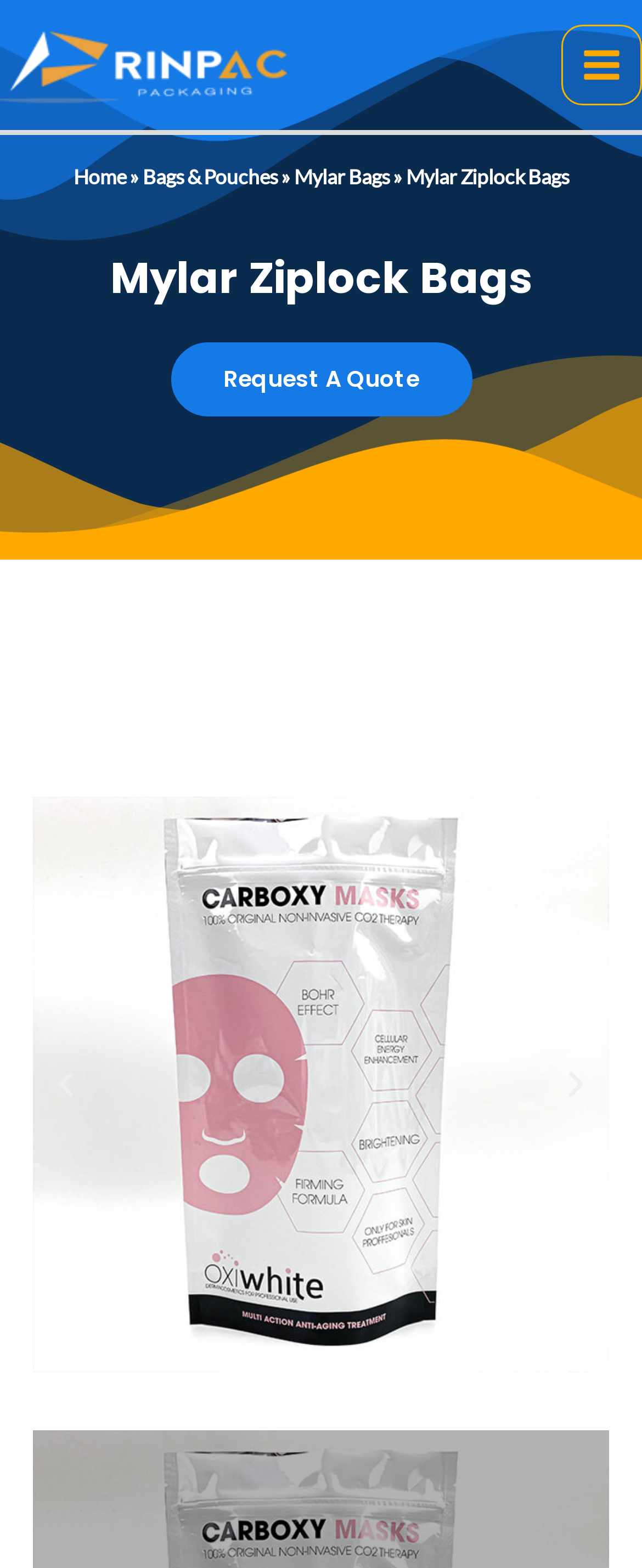Provide a thorough description of this webpage.

The webpage is about Rinpac, a wholesale custom mylar ziplock bags supplier and packaging manufacturer. At the top left corner, there is a logo of Rinpac, accompanied by a link to the company's homepage. 

To the right of the logo, there is a main menu button. When expanded, it reveals a dropdown menu with links to various sections, including "Home", "Bags & Pouches", and "Mylar Bags". The menu also includes a heading "Mylar Ziplock Bags" and a link to "Request A Quote". 

Below the main menu, there is a prominent heading "Mylar Ziplock Bags" that spans almost the entire width of the page. 

The main content area features an image of Mylar Comic Bags, which takes up most of the page's width and height. 

At the bottom of the image, there are two buttons, "Previous" and "Next", which are likely used for navigation.